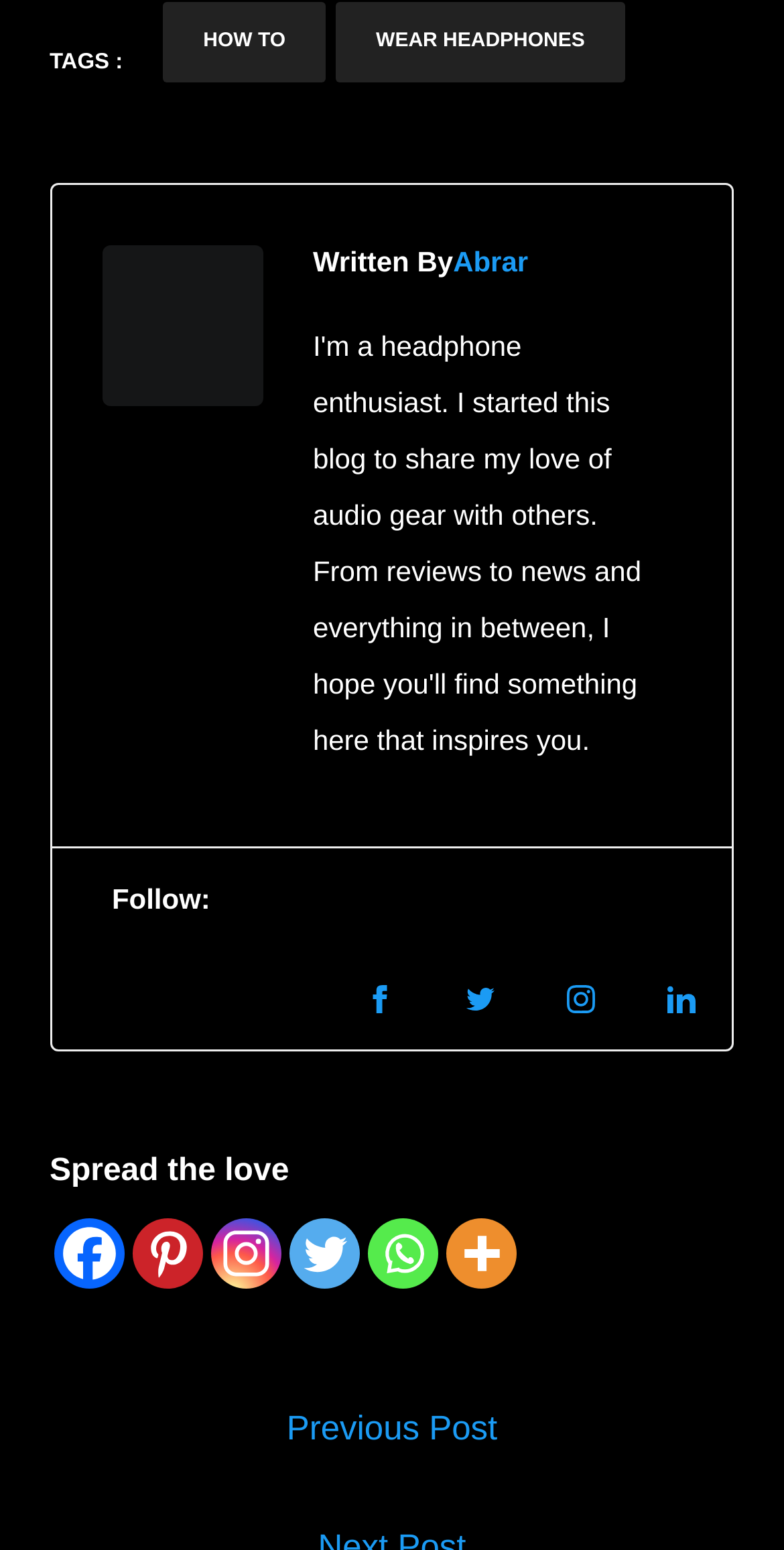Please provide the bounding box coordinates for the element that needs to be clicked to perform the instruction: "Visit the Facebook page". The coordinates must consist of four float numbers between 0 and 1, formatted as [left, top, right, bottom].

[0.421, 0.612, 0.55, 0.677]